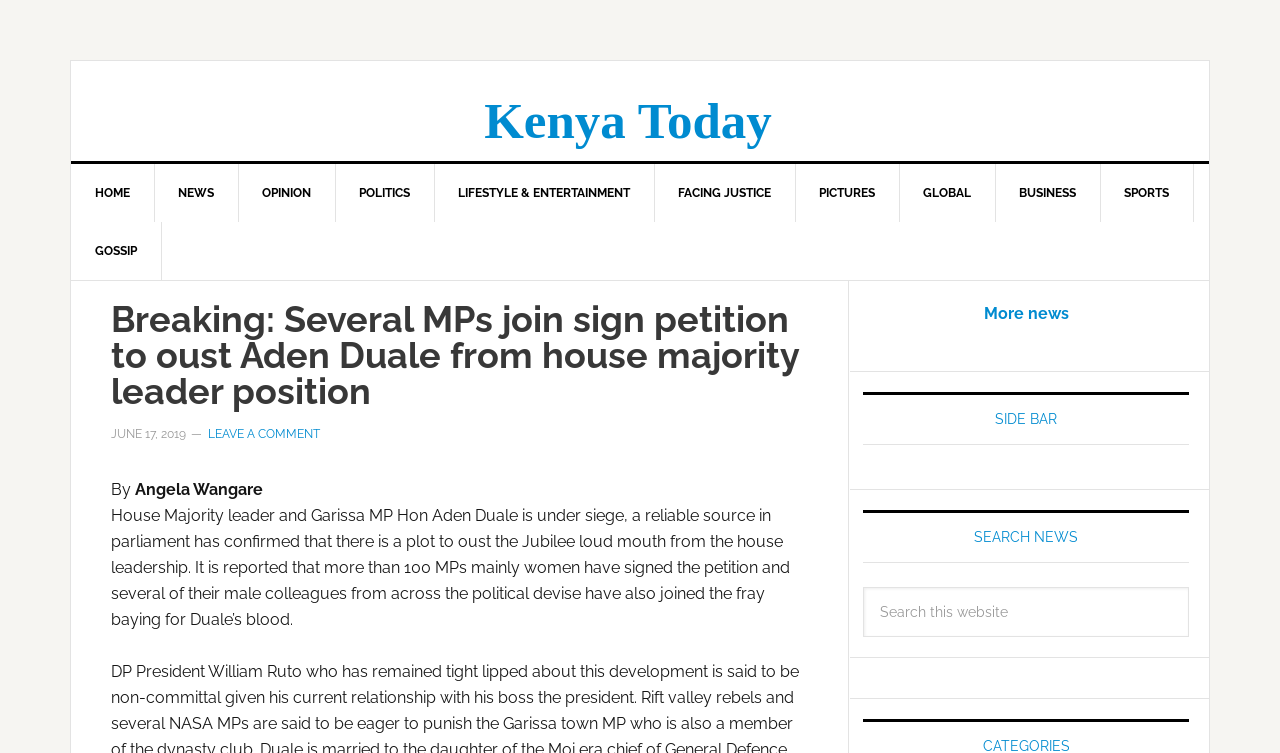Specify the bounding box coordinates of the area to click in order to execute this command: 'Read more news'. The coordinates should consist of four float numbers ranging from 0 to 1, and should be formatted as [left, top, right, bottom].

[0.768, 0.404, 0.835, 0.429]